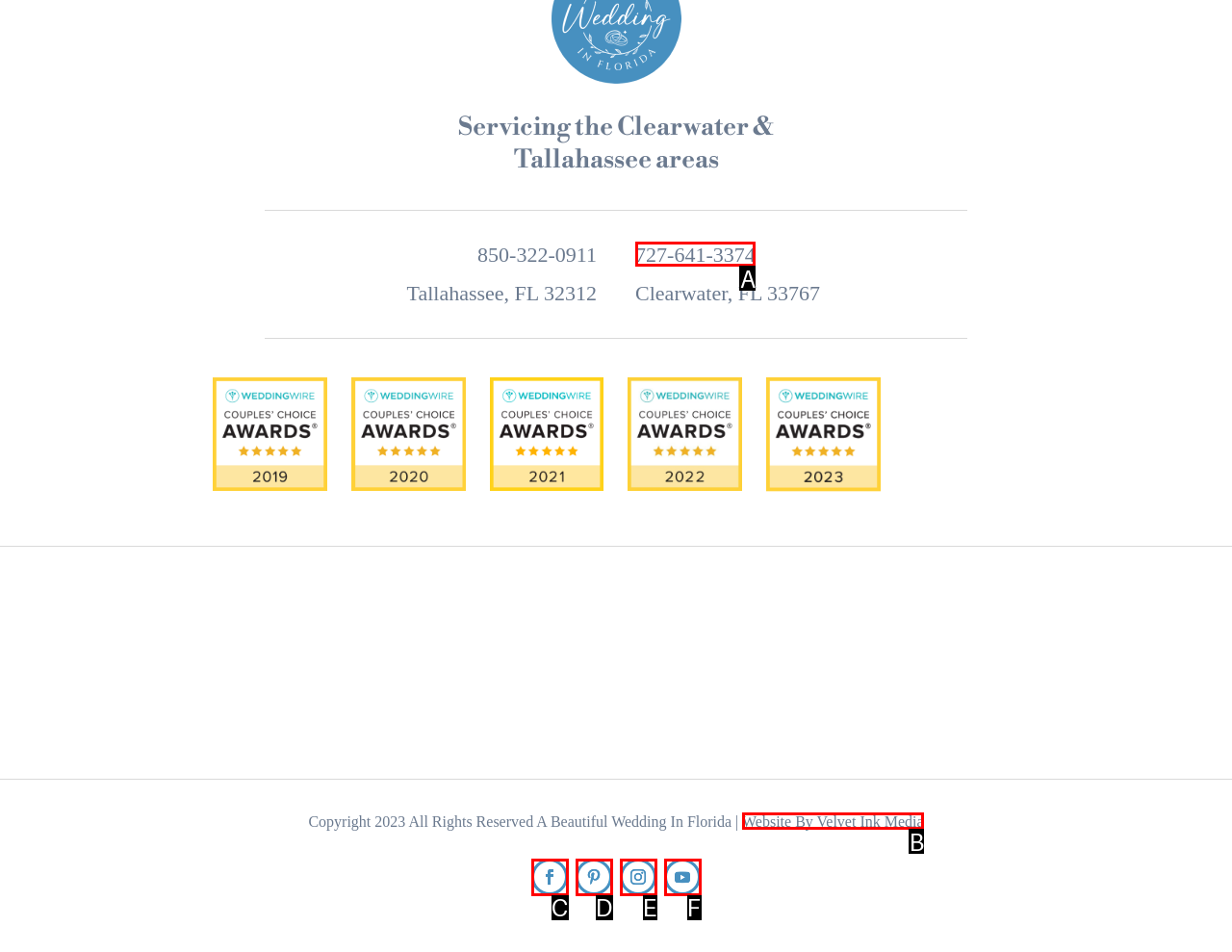Given the description: Website By Velvet Ink Media, identify the HTML element that fits best. Respond with the letter of the correct option from the choices.

B